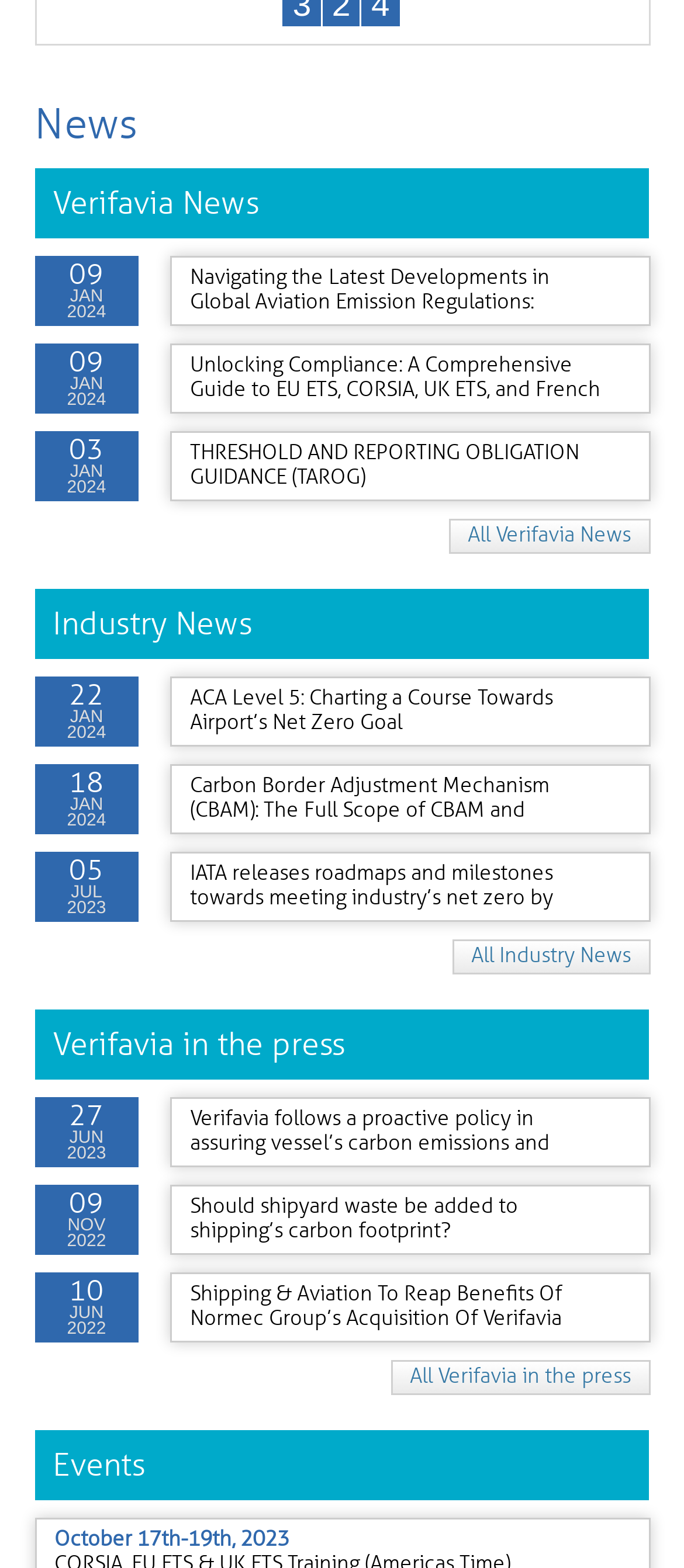Locate the bounding box coordinates of the element that should be clicked to fulfill the instruction: "Read news about navigating the latest developments in global aviation emission regulations".

[0.248, 0.163, 0.95, 0.208]